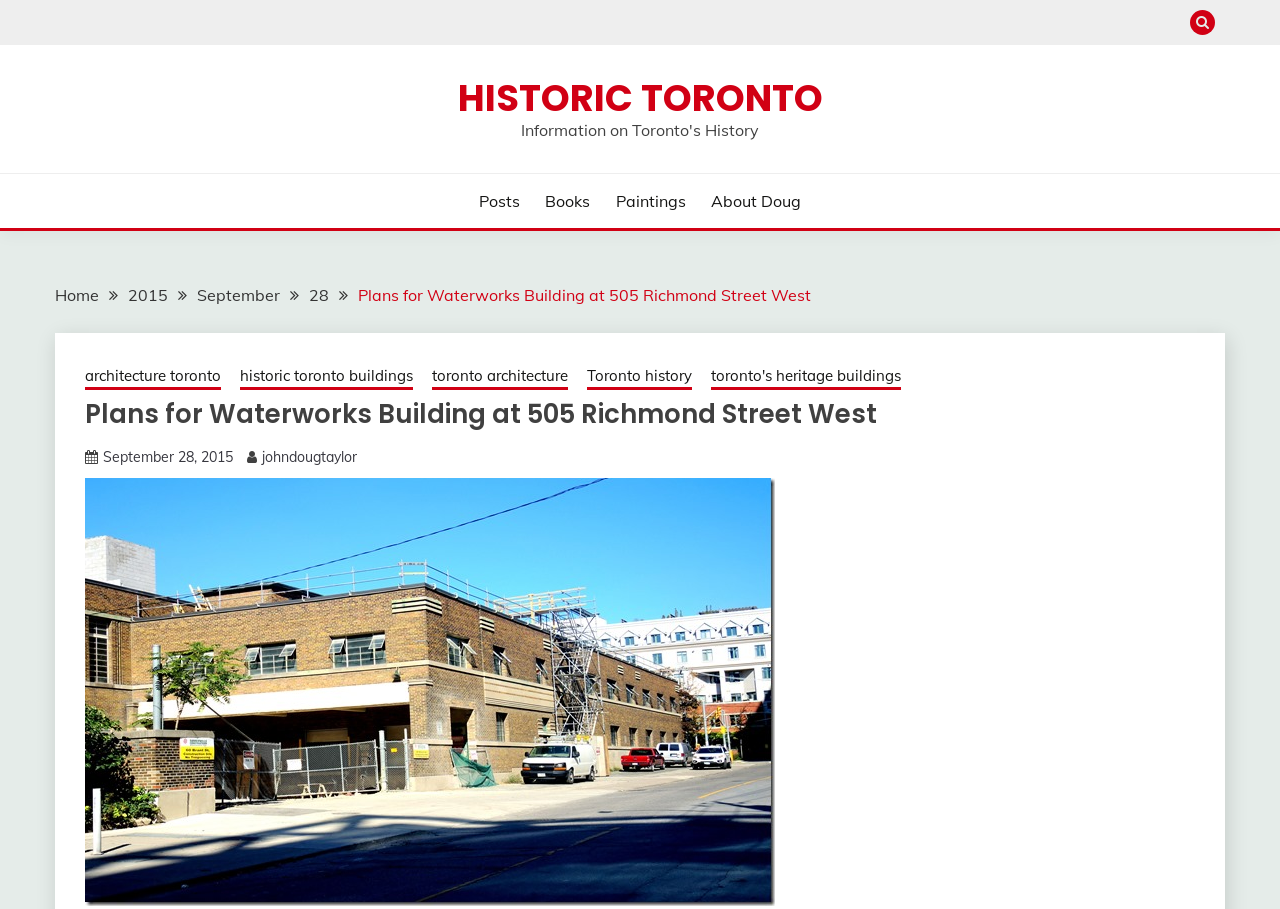Find the bounding box coordinates for the area you need to click to carry out the instruction: "View the About Doug page". The coordinates should be four float numbers between 0 and 1, indicated as [left, top, right, bottom].

[0.556, 0.208, 0.626, 0.234]